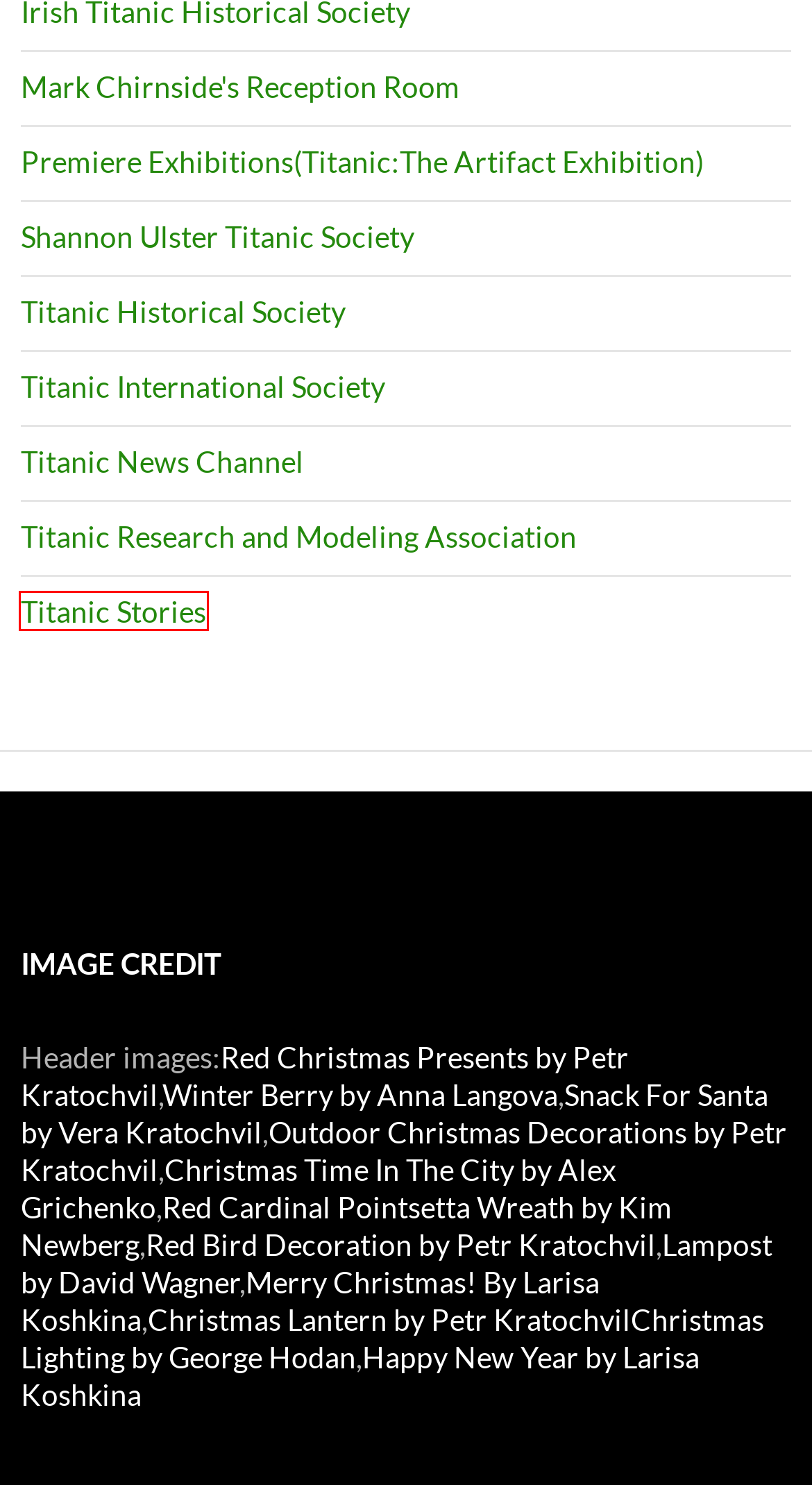Evaluate the webpage screenshot and identify the element within the red bounding box. Select the webpage description that best fits the new webpage after clicking the highlighted element. Here are the candidates:
A. Privacy Policy | Titanic News Channel
B. Everything you should know about the Titanic - titanicheritagetrust.org.uk
C. Mark Chirnside’s Reception Room
D. Titanic International Society – Titanic International Society – Researching the liners of the world
E. August | 2023 | Titanic News Channel
F. July | 2023 | Titanic News Channel
G. Titanic Belfast | Ireland.com
H. Titanic Historical Society, Inc. | Established 1963 | THS

G